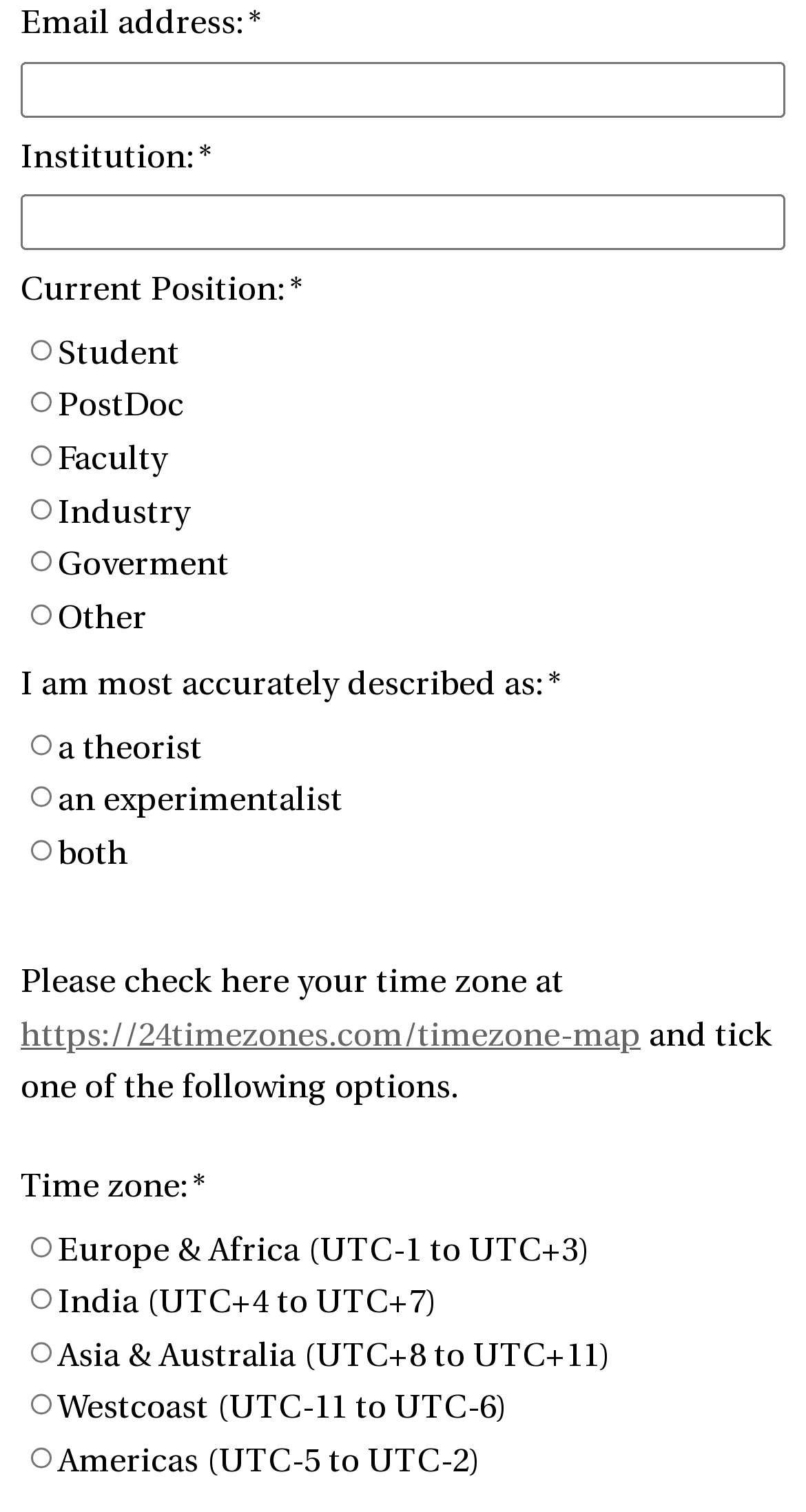What is the purpose of the link provided?
Please ensure your answer to the question is detailed and covers all necessary aspects.

The link provided, 'https://24timezones.com/timezone-map', is intended to help users check their time zone, as indicated by the surrounding static text 'Please check here your time zone at'.